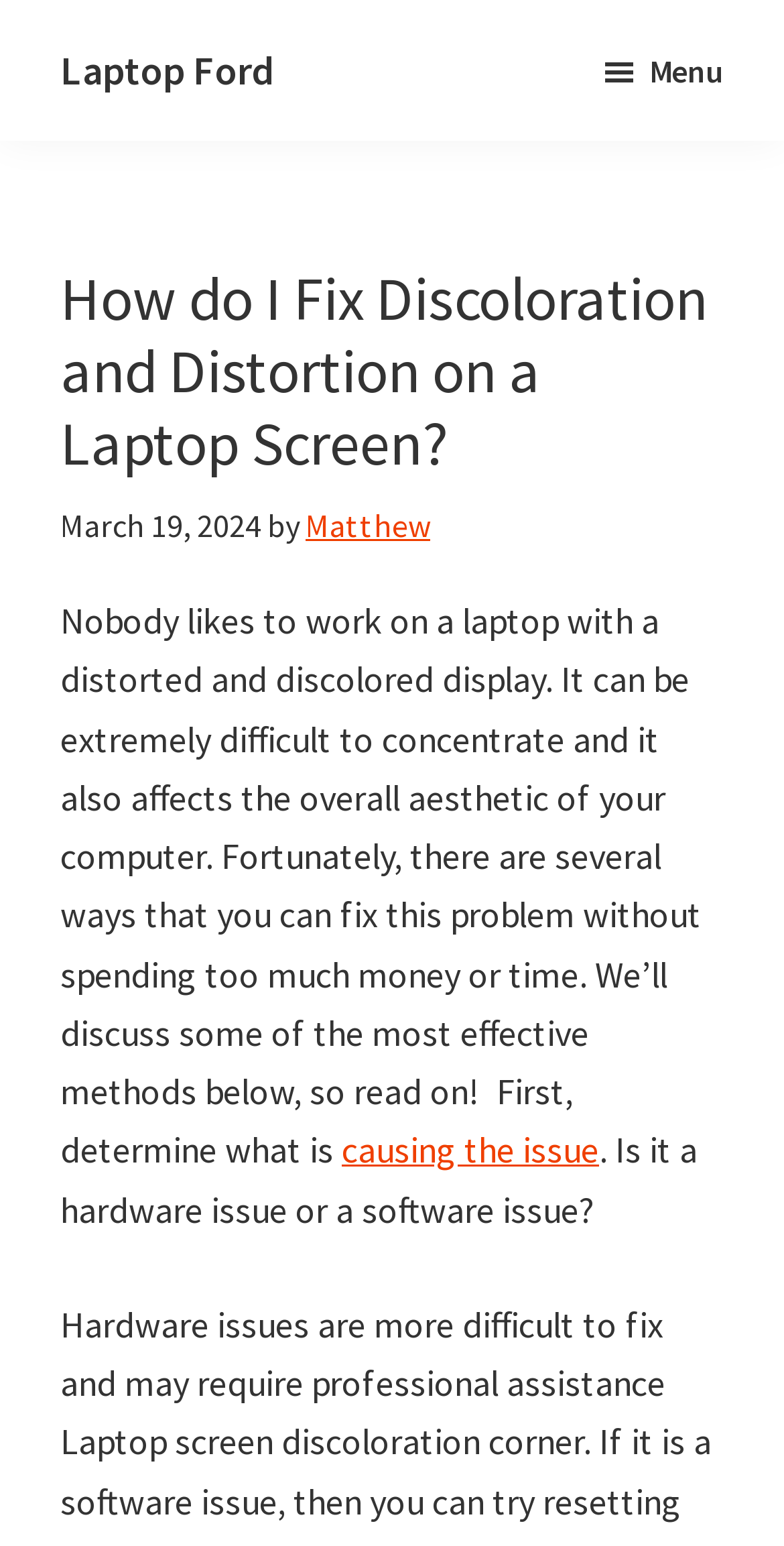Please extract the primary headline from the webpage.

How do I Fix Discoloration and Distortion on a Laptop Screen?